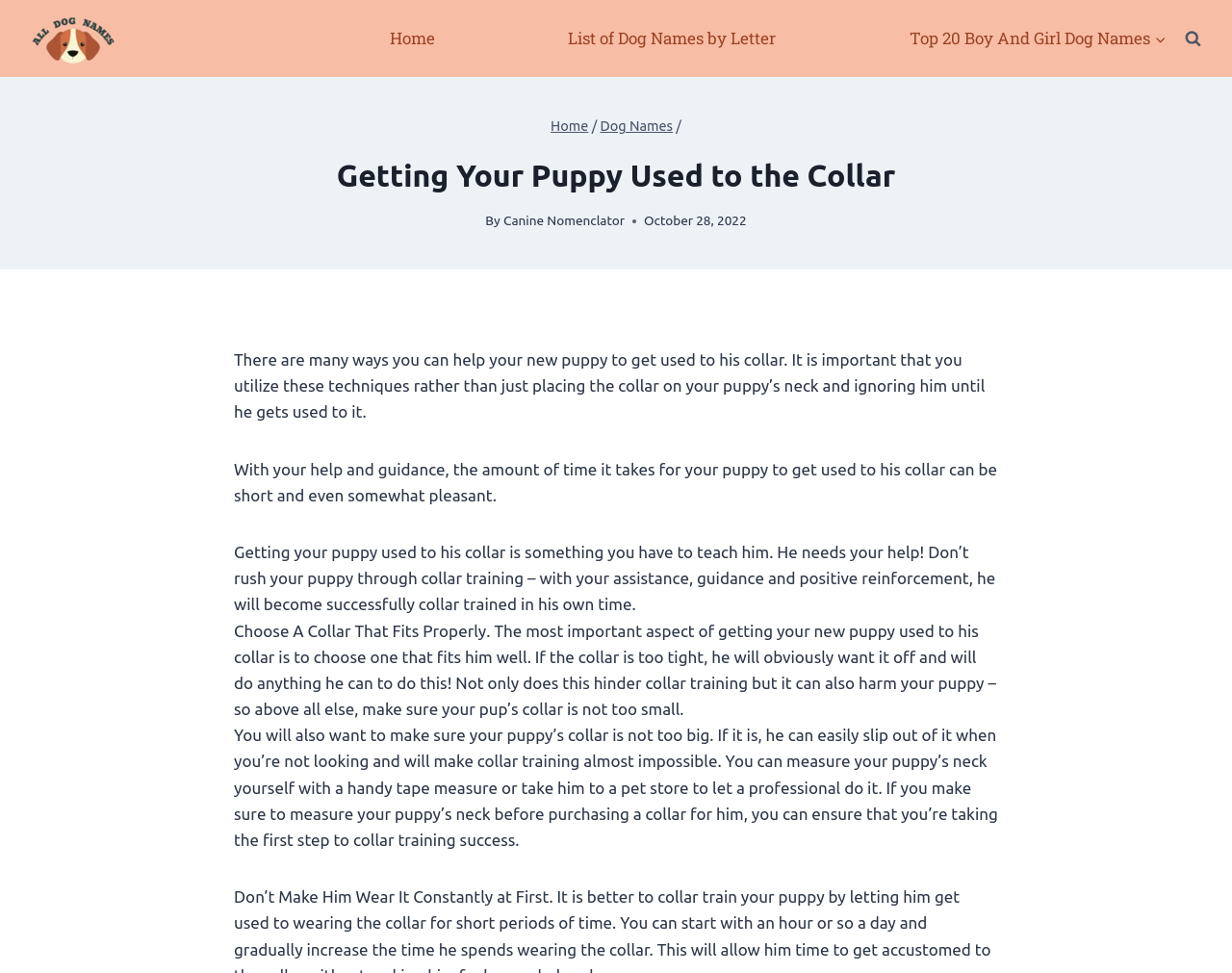Please give a one-word or short phrase response to the following question: 
What is the name of the website?

All Dog Names